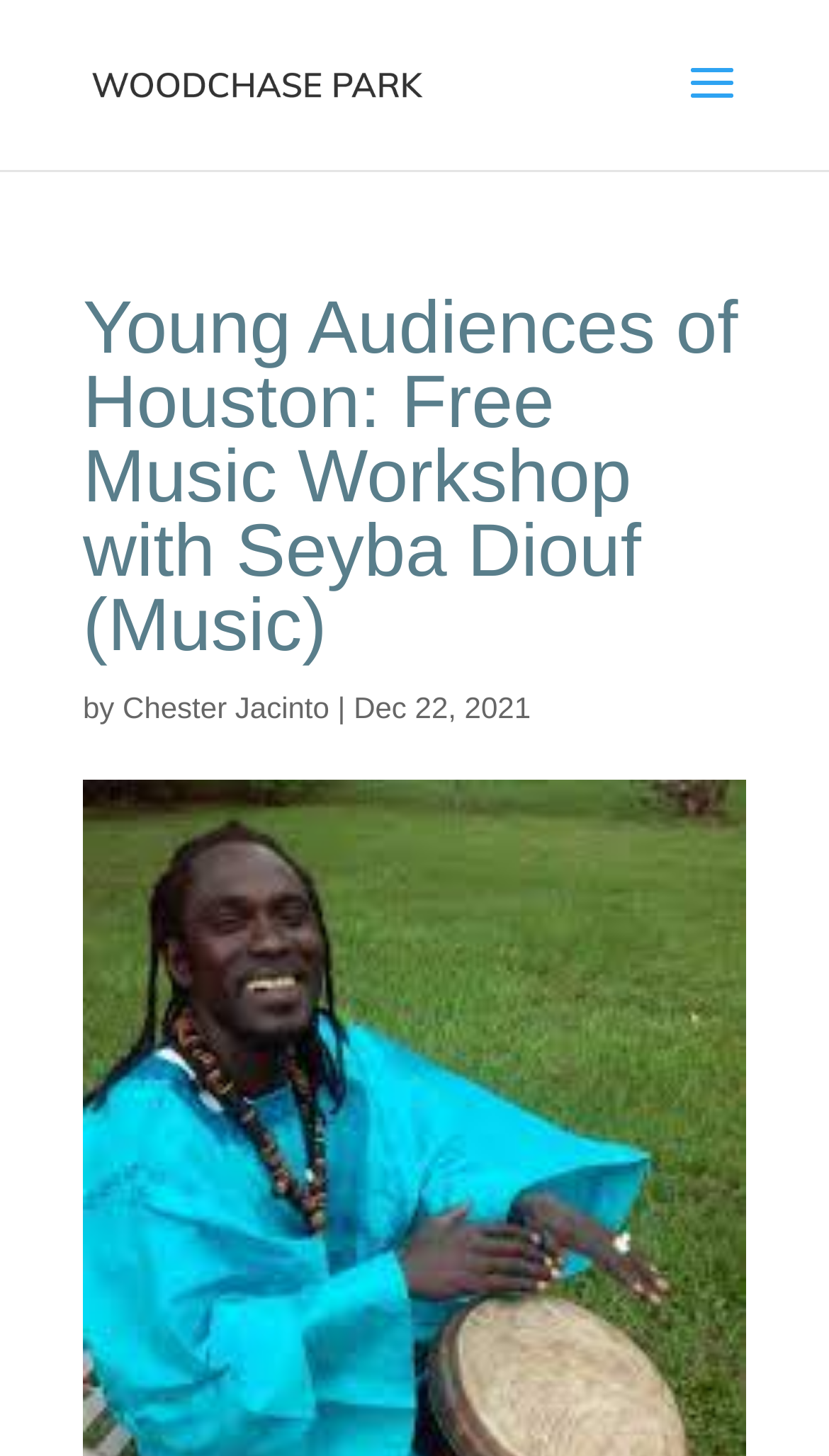Explain the webpage in detail.

The webpage appears to be an event page for a free music workshop at Woodchase Park. At the top left of the page, there is a link and an image, both labeled "Woodchase Park", which suggests that the event is being held at this location. 

Below the Woodchase Park link and image, there is a heading that reads "Young Audiences of Houston: Free Music Workshop with Seyba Diouf (Music)". This heading is centered near the top of the page. 

To the right of the heading, there are three pieces of text: "by", a link to "Chester Jacinto", and the date "Dec 22, 2021". The "by" text is positioned between the heading and the link to Chester Jacinto, suggesting that Chester Jacinto may be the author or organizer of the event. The date is positioned to the right of the link.